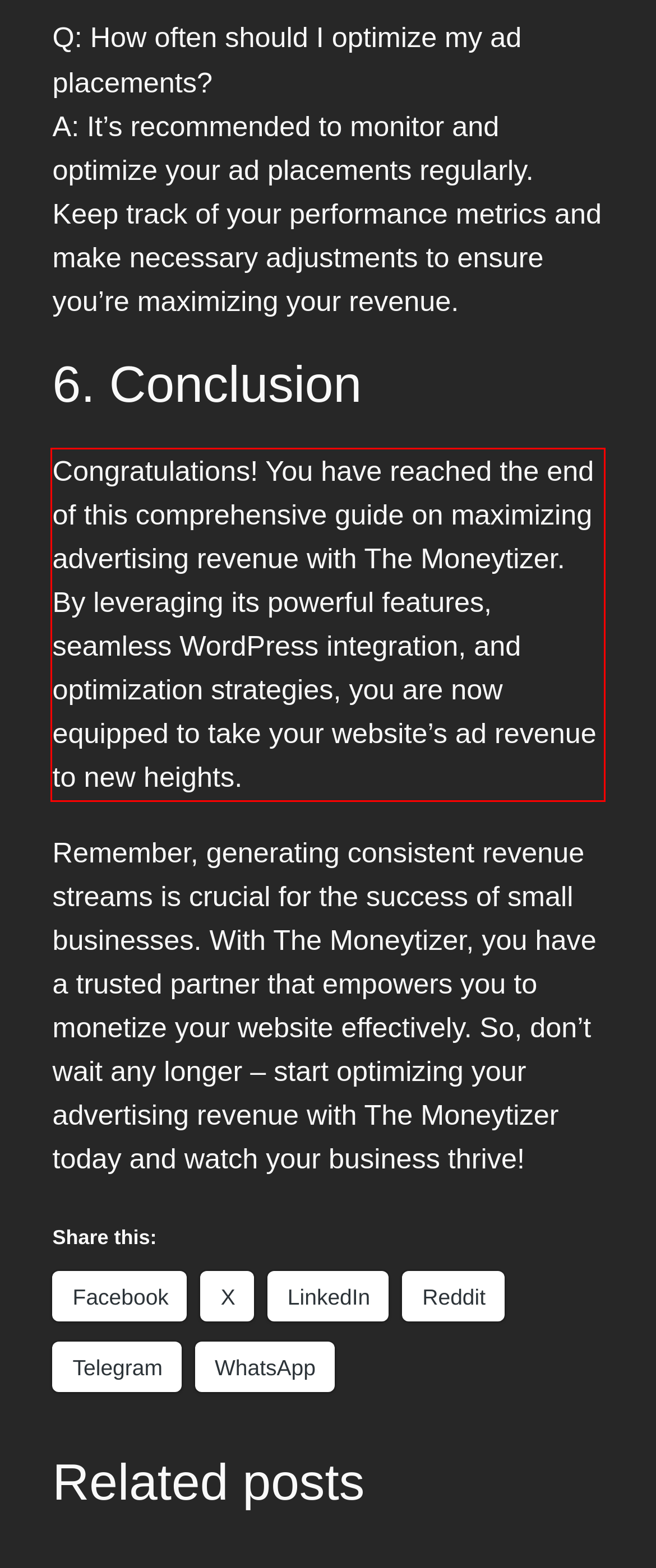Within the screenshot of the webpage, there is a red rectangle. Please recognize and generate the text content inside this red bounding box.

Congratulations! You have reached the end of this comprehensive guide on maximizing advertising revenue with The Moneytizer. By leveraging its powerful features, seamless WordPress integration, and optimization strategies, you are now equipped to take your website’s ad revenue to new heights.